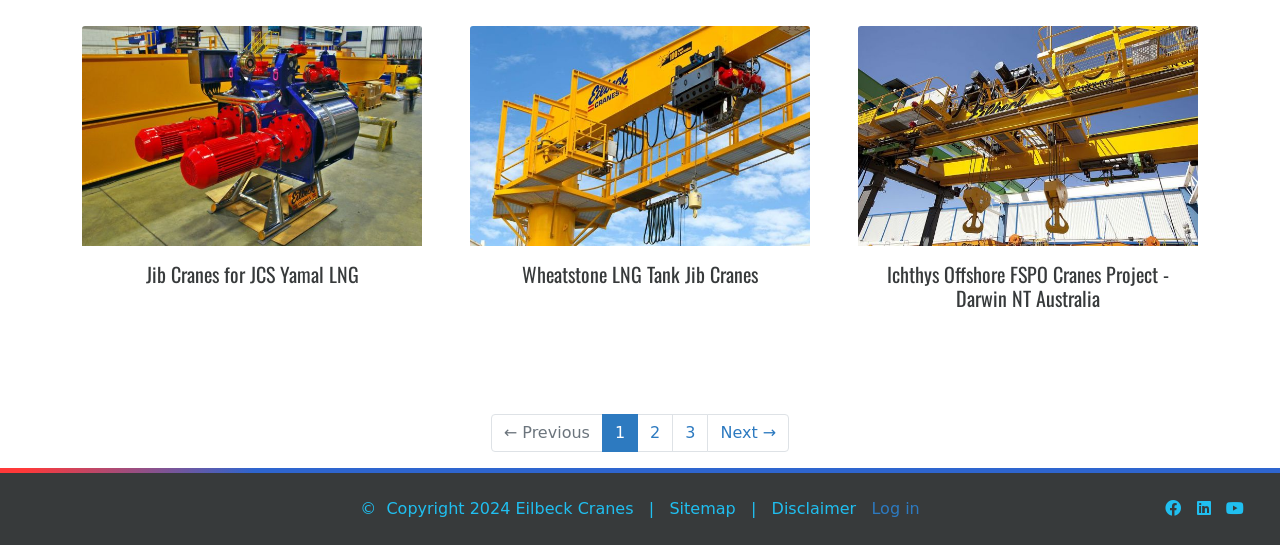Find the bounding box coordinates of the UI element according to this description: "© Copyright 2024 Eilbeck Cranes".

[0.281, 0.916, 0.495, 0.951]